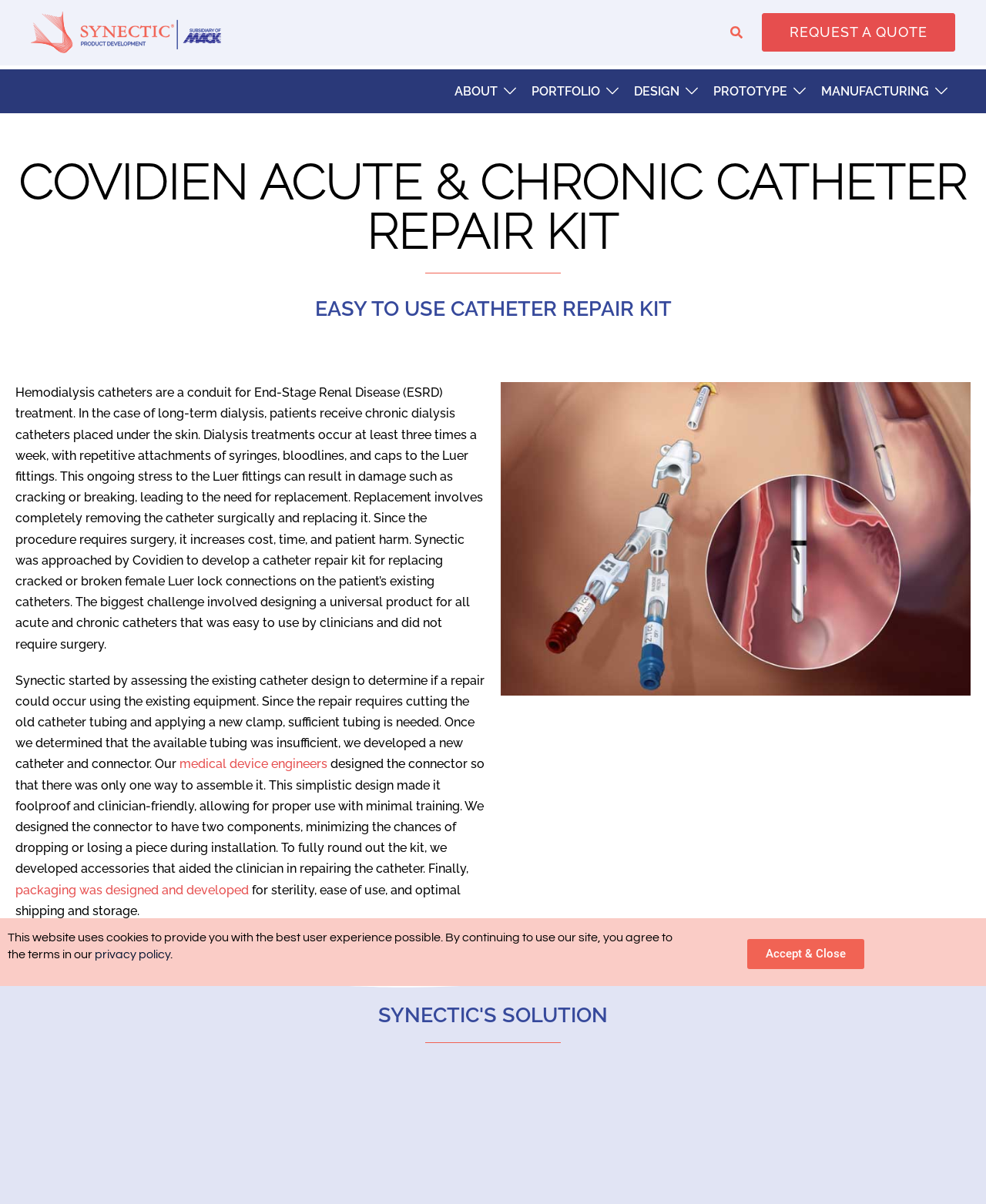Determine the bounding box coordinates of the section to be clicked to follow the instruction: "View the portfolio". The coordinates should be given as four float numbers between 0 and 1, formatted as [left, top, right, bottom].

[0.539, 0.067, 0.609, 0.085]